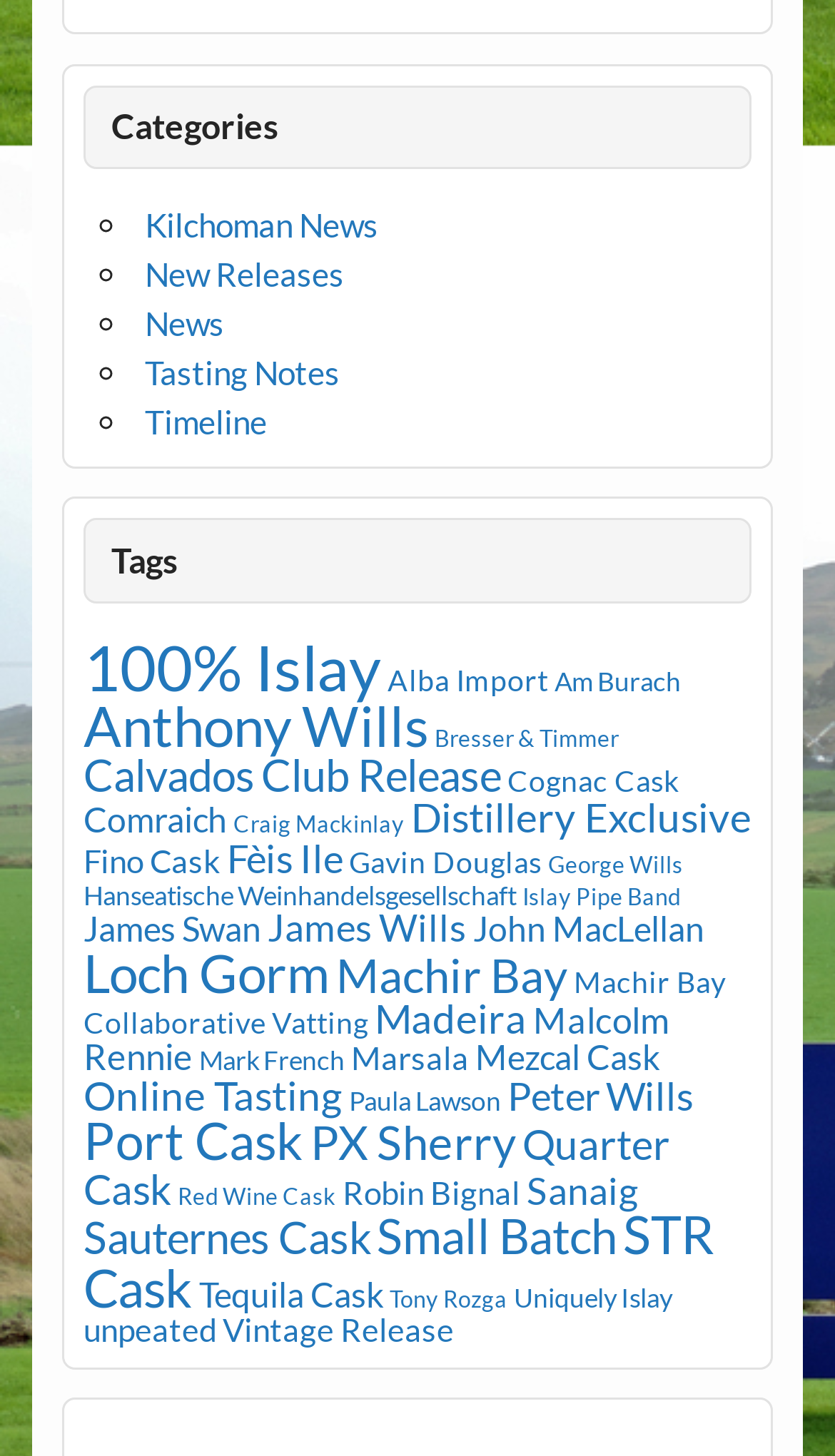How many items are in the 'Loch Gorm' category? Refer to the image and provide a one-word or short phrase answer.

24